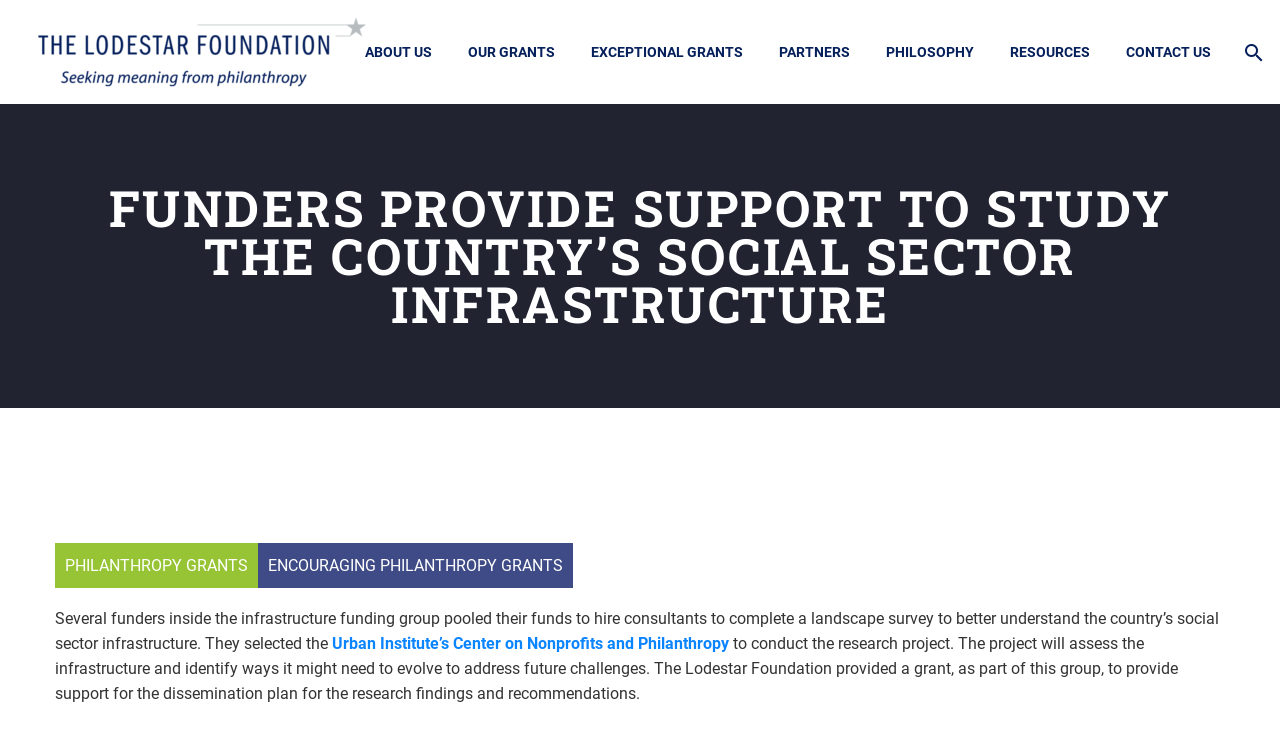Find the bounding box coordinates for the area that should be clicked to accomplish the instruction: "contact us".

None